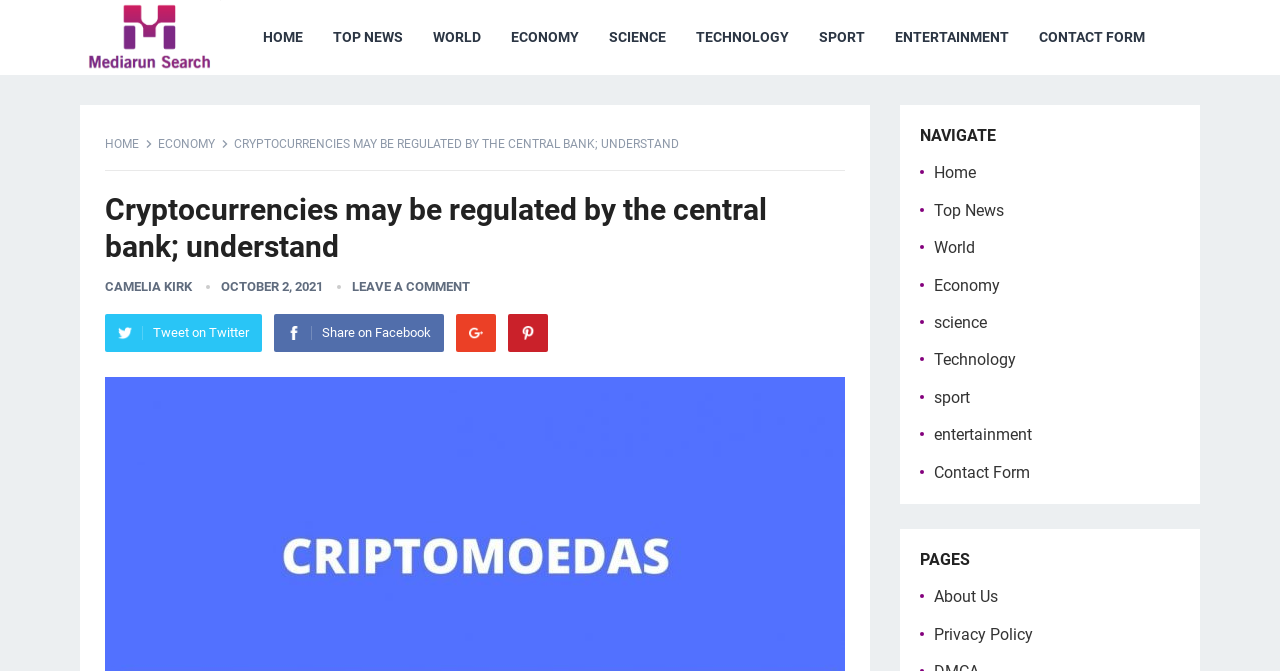Find the bounding box coordinates of the element to click in order to complete the given instruction: "Navigate to the ECONOMY page."

[0.388, 0.0, 0.464, 0.112]